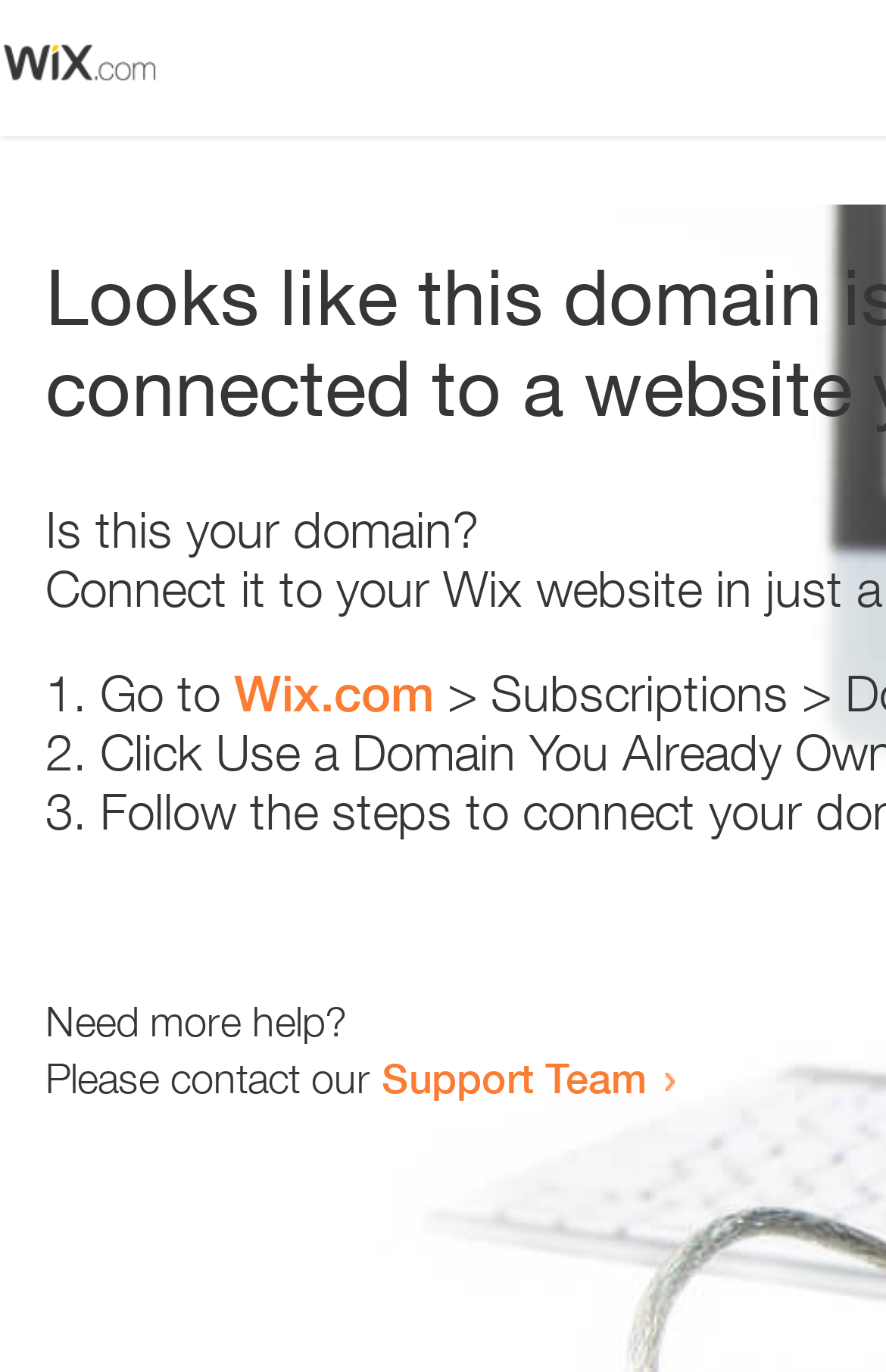Please find and provide the title of the webpage.

Looks like this domain isn't
connected to a website yet